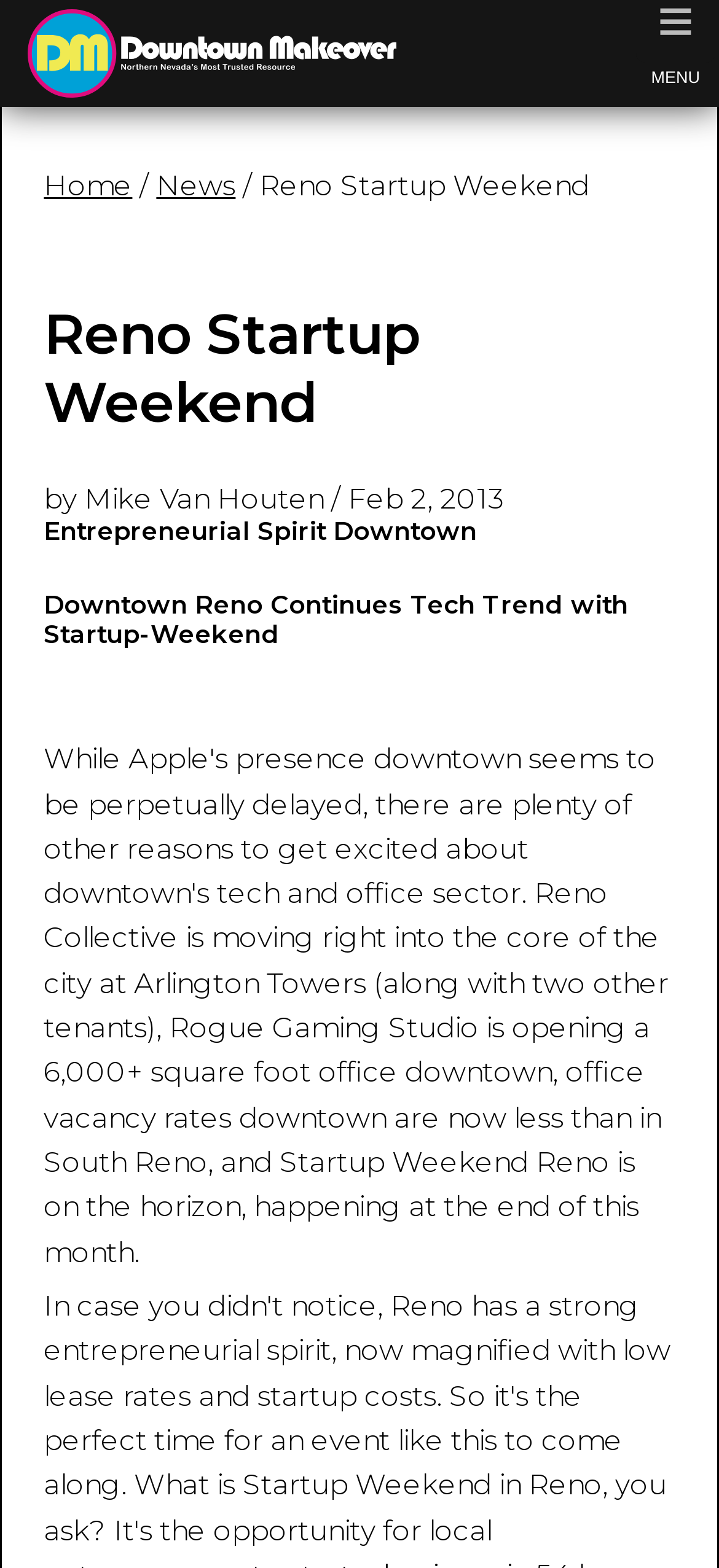Who wrote the article?
Provide a one-word or short-phrase answer based on the image.

Mike Van Houten